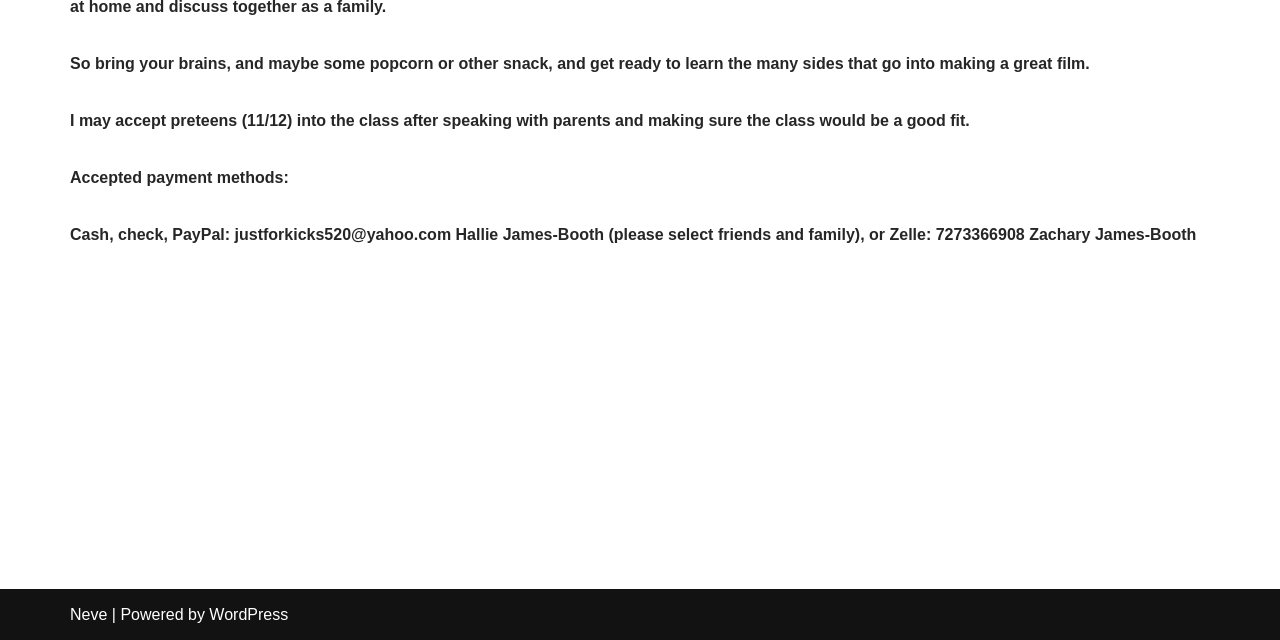Identify the bounding box for the UI element described as: "Neve". Ensure the coordinates are four float numbers between 0 and 1, formatted as [left, top, right, bottom].

[0.055, 0.947, 0.084, 0.973]